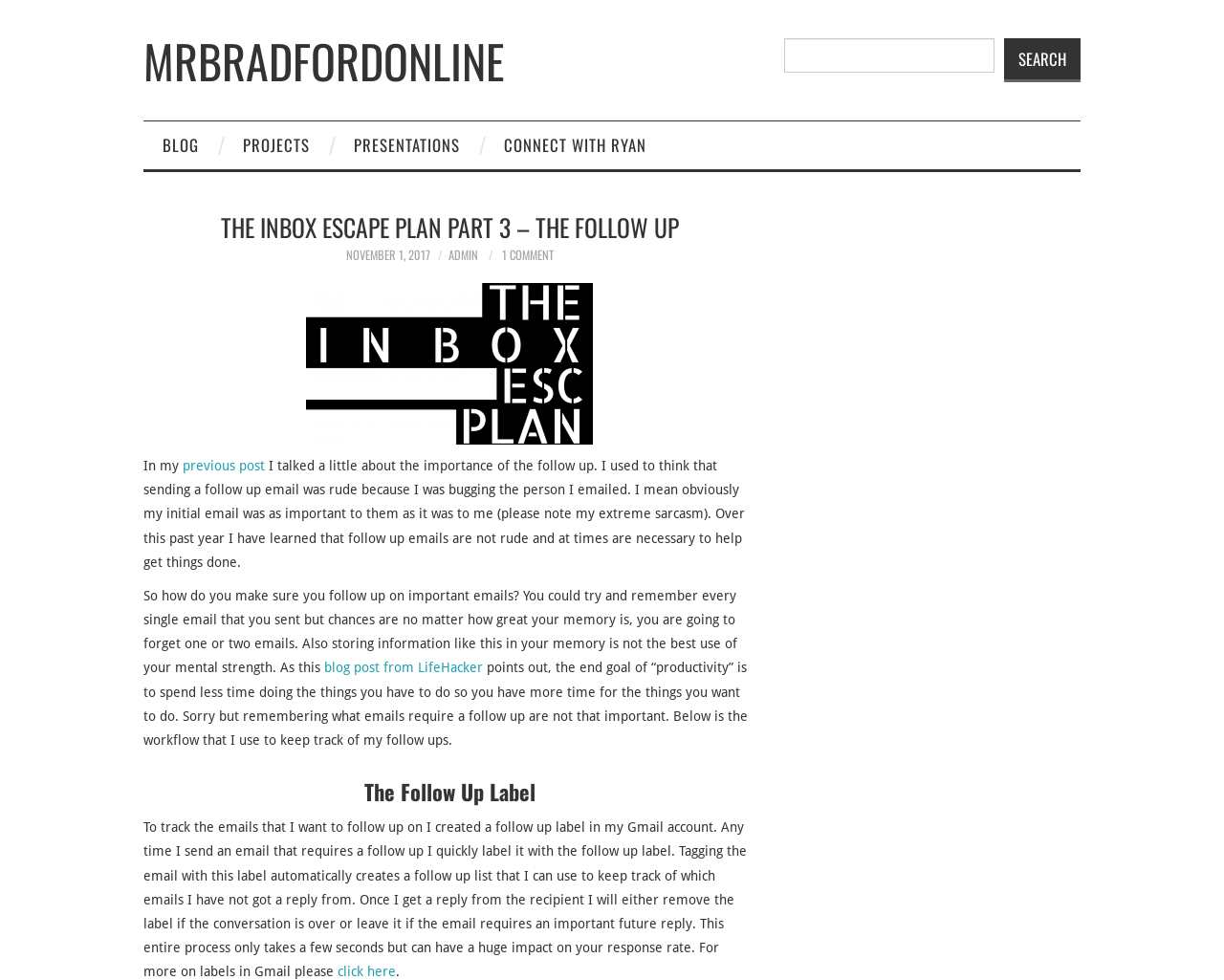What is the topic of the blog post?
Using the information from the image, provide a comprehensive answer to the question.

The topic of the blog post is 'The Inbox Escape Plan' which is mentioned in the heading 'THE INBOX ESCAPE PLAN PART 3 – THE FOLLOW UP'.